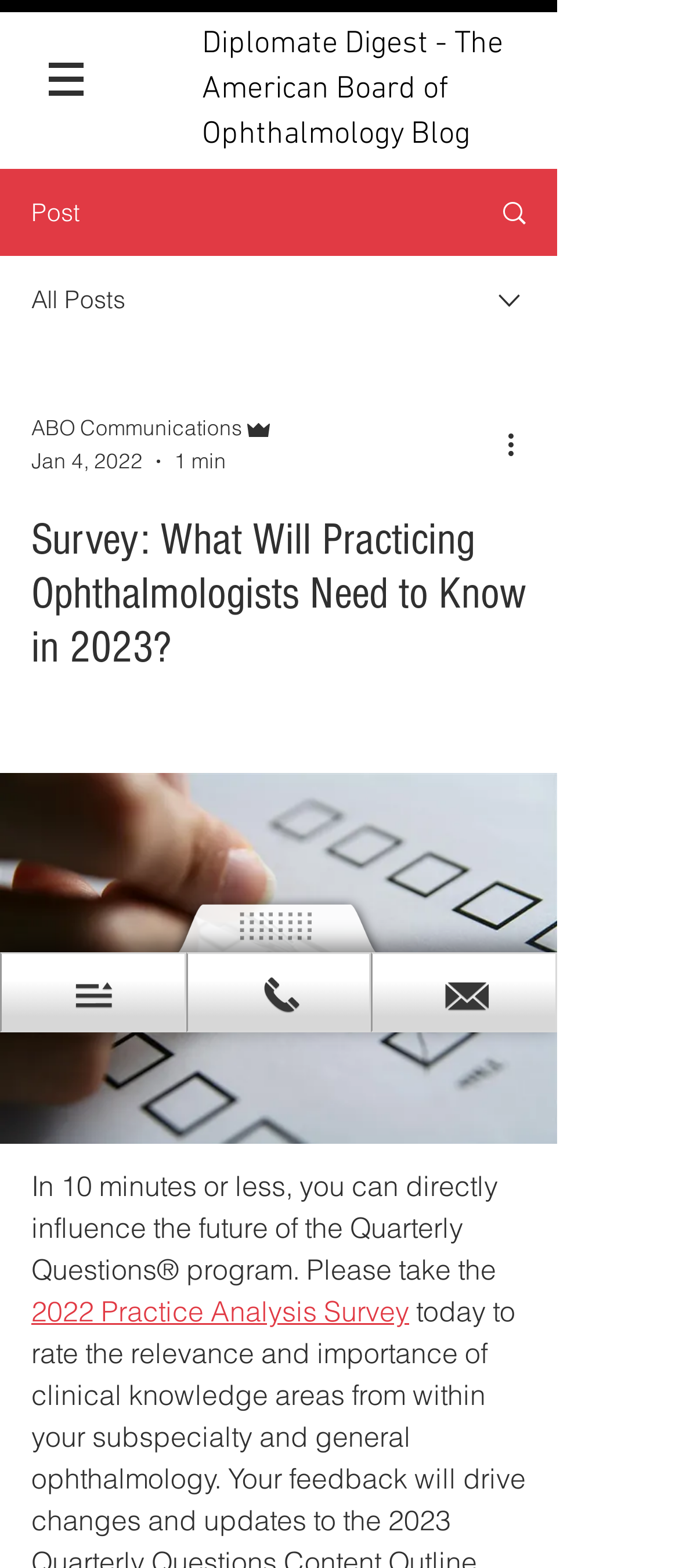What is the name of the blog?
Based on the screenshot, respond with a single word or phrase.

Diplomate Digest